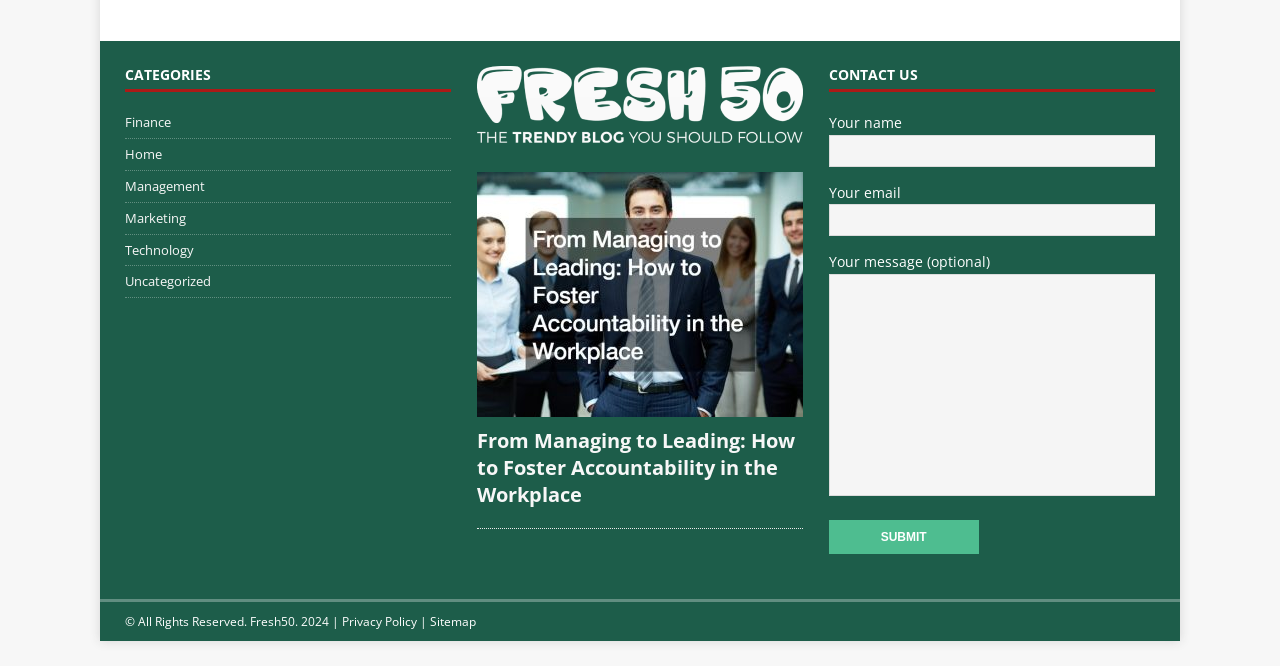Can you find the bounding box coordinates for the UI element given this description: "Privacy Policy"? Provide the coordinates as four float numbers between 0 and 1: [left, top, right, bottom].

[0.267, 0.921, 0.326, 0.946]